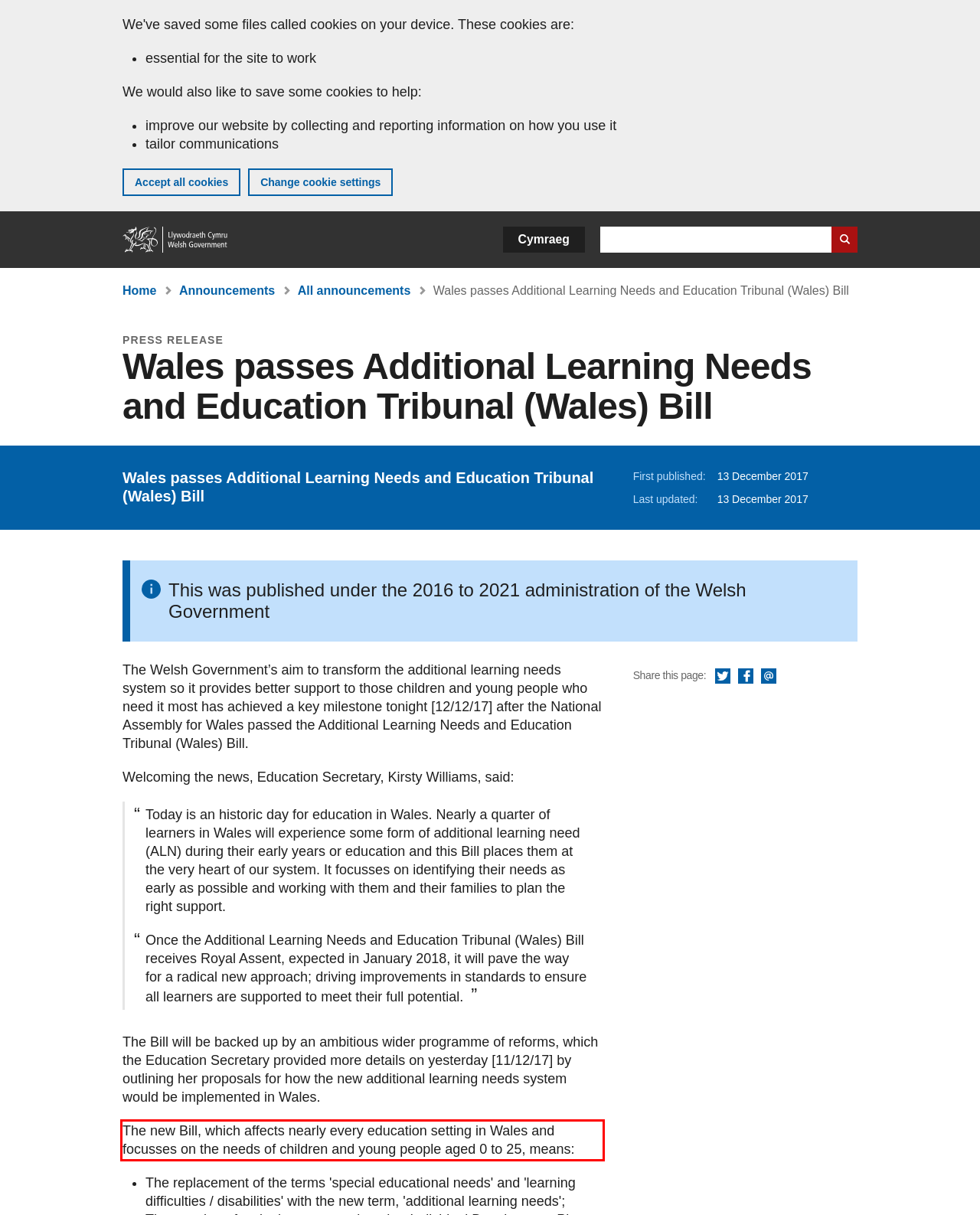Given a screenshot of a webpage with a red bounding box, please identify and retrieve the text inside the red rectangle.

The new Bill, which affects nearly every education setting in Wales and focusses on the needs of children and young people aged 0 to 25, means: